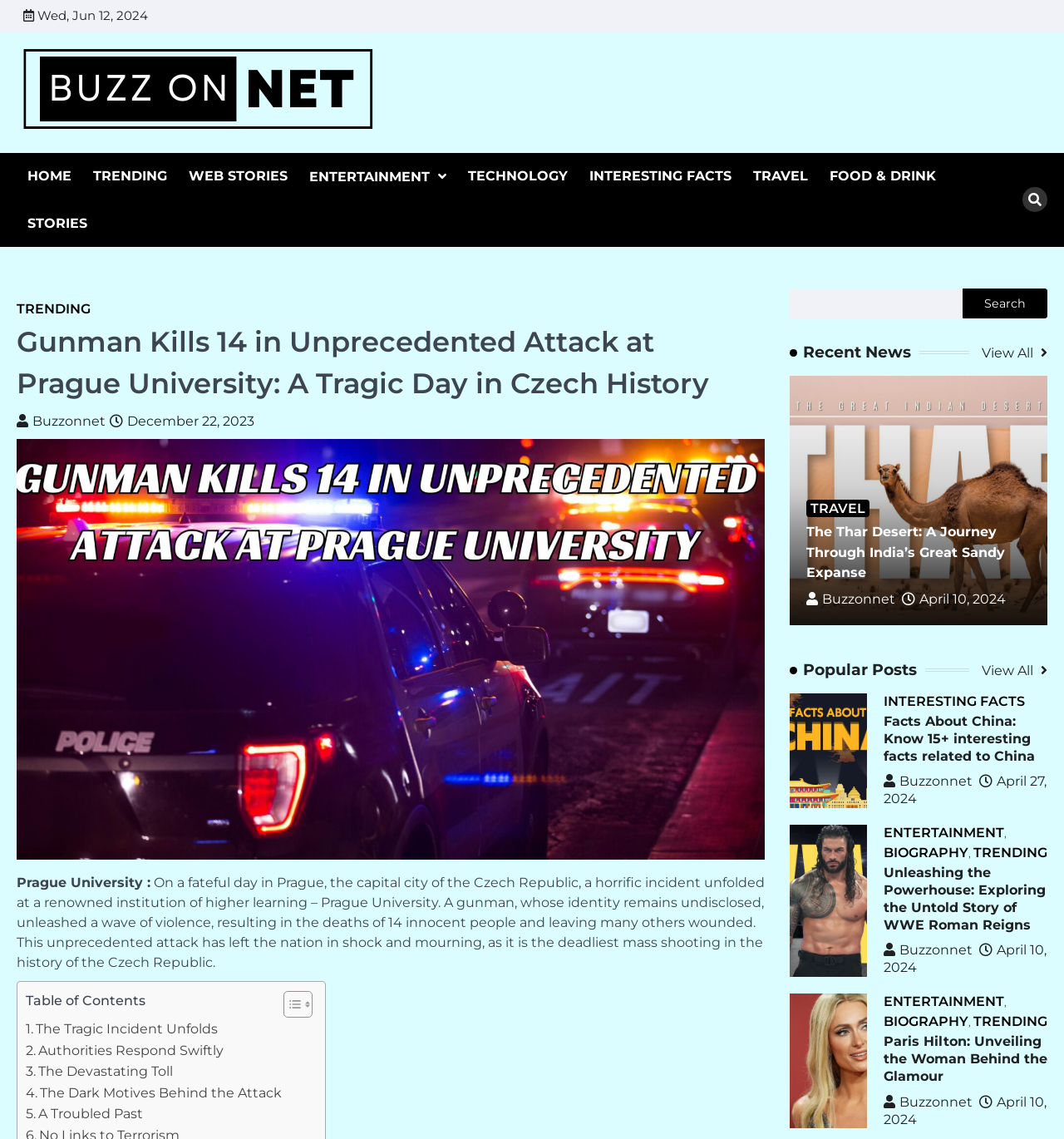Identify the bounding box coordinates of the part that should be clicked to carry out this instruction: "Read about the Thar Desert".

[0.758, 0.458, 0.969, 0.512]